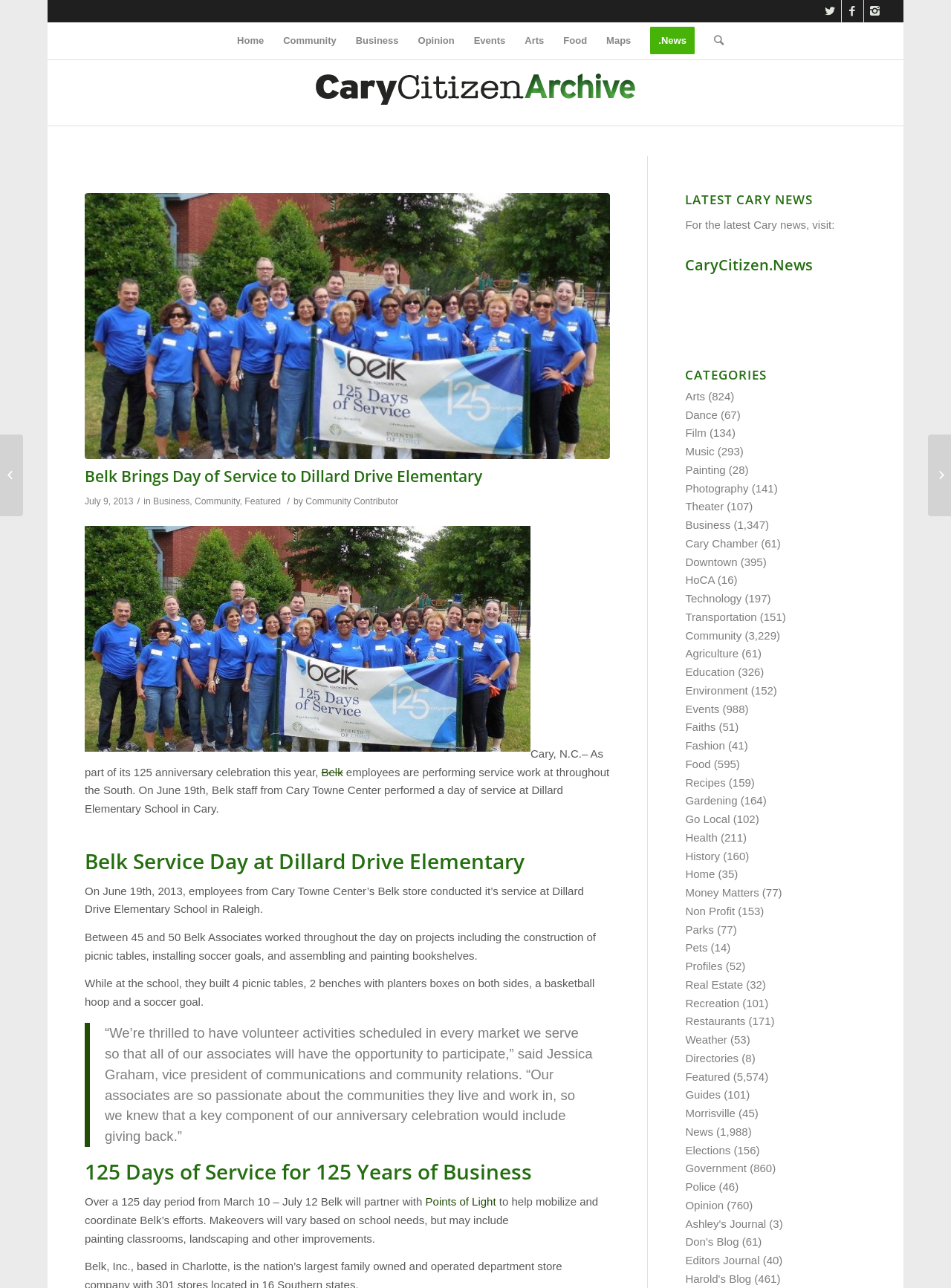How many picnic tables did Belk Associates build at Dillard Drive Elementary School?
Refer to the screenshot and respond with a concise word or phrase.

4